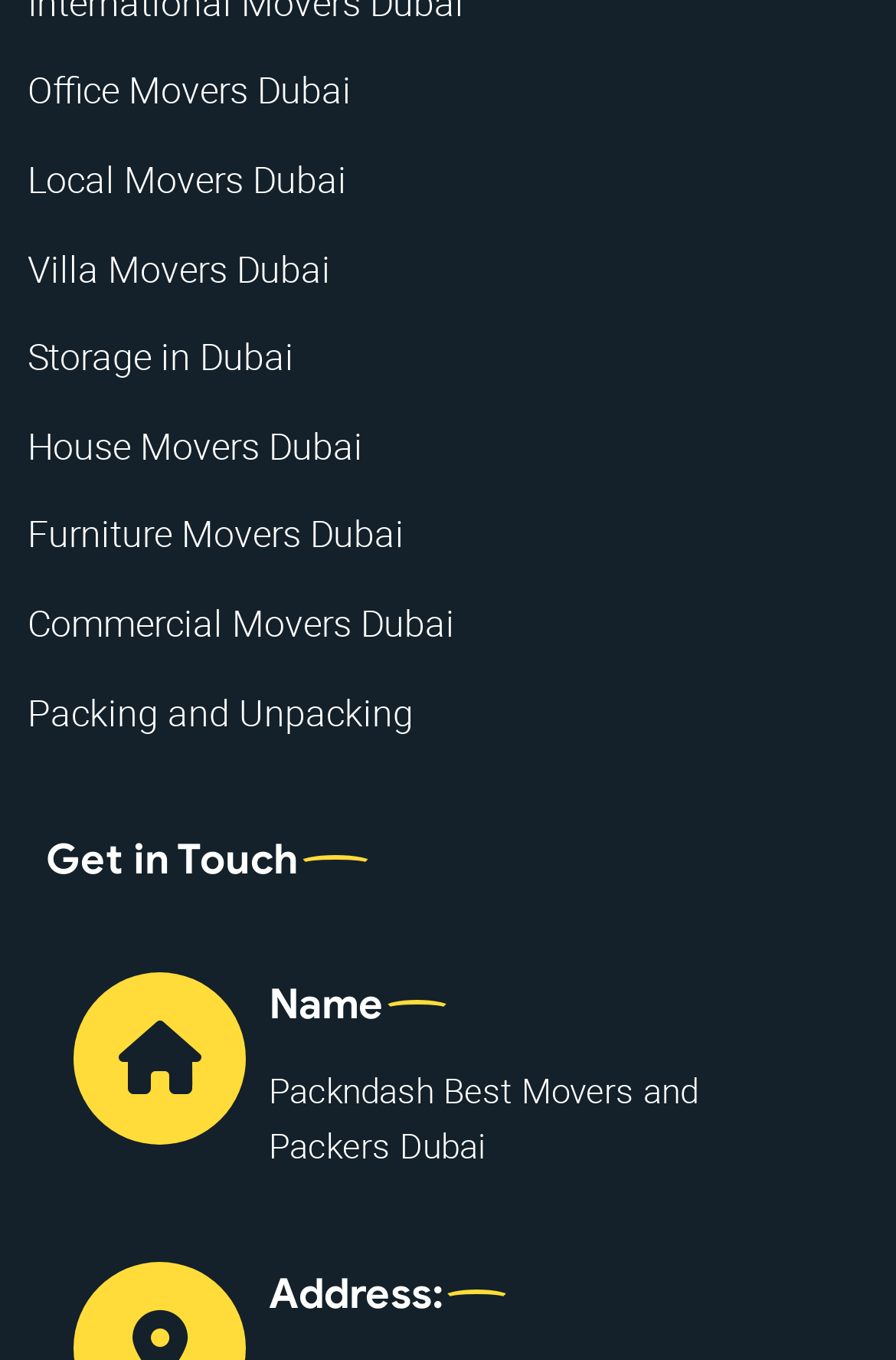What is the purpose of the 'Get in Touch' section?
Please elaborate on the answer to the question with detailed information.

The 'Get in Touch' section, indicated by the heading element with bounding box coordinates [0.051, 0.609, 0.949, 0.657], likely contains contact information for the company. This is supported by the presence of subheadings such as 'Name' and 'Address:' below it.